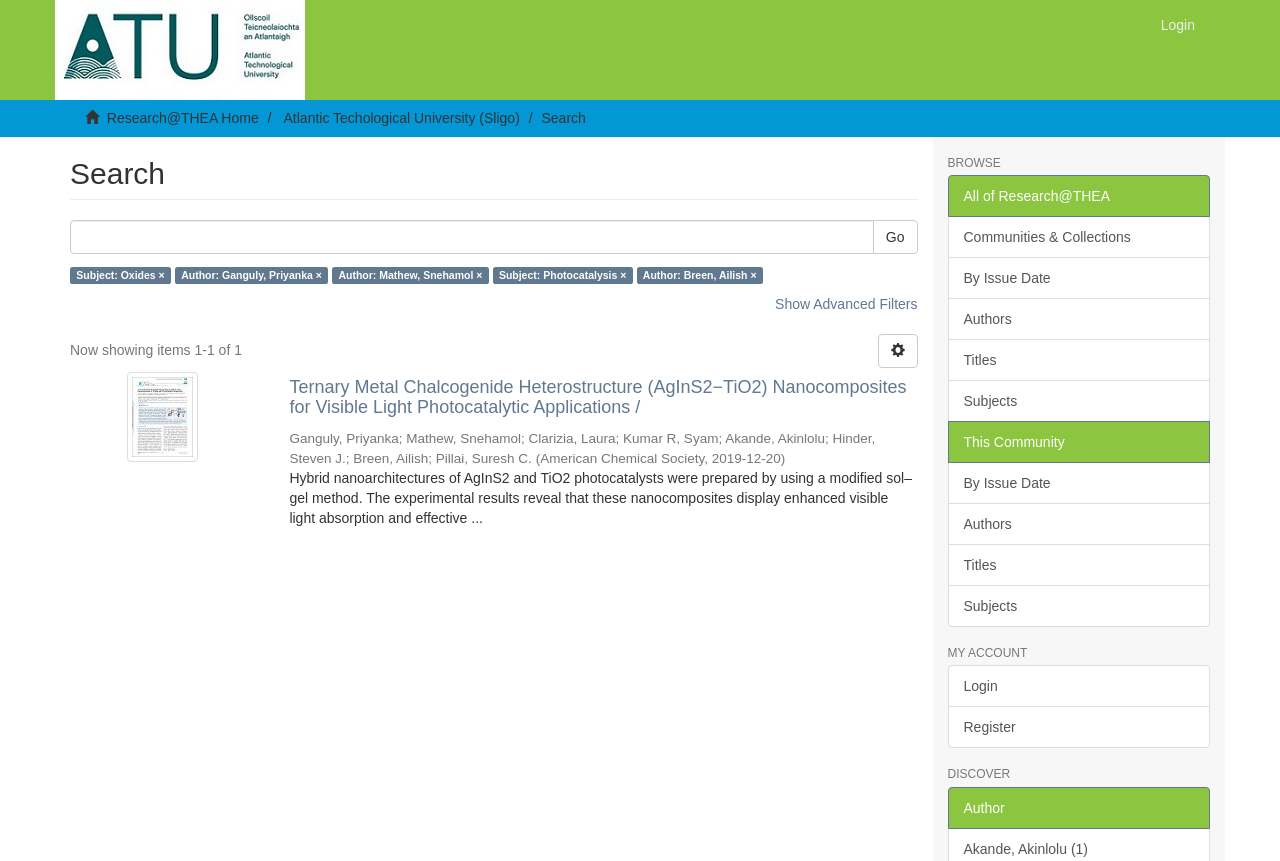Determine the bounding box coordinates of the clickable element to complete this instruction: "search for something". Provide the coordinates in the format of four float numbers between 0 and 1, [left, top, right, bottom].

[0.055, 0.256, 0.683, 0.295]